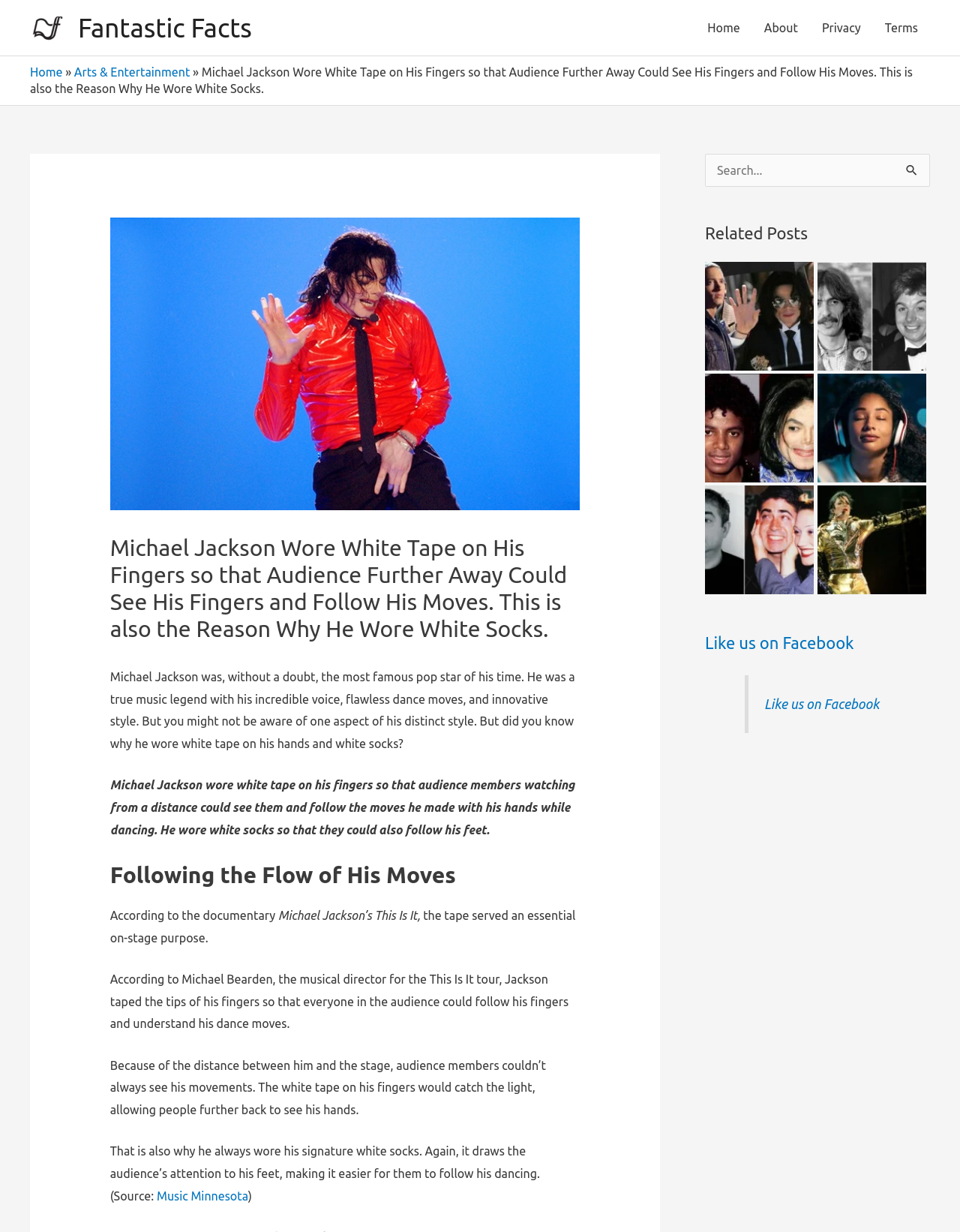Identify the bounding box coordinates of the region that needs to be clicked to carry out this instruction: "Book a demo". Provide these coordinates as four float numbers ranging from 0 to 1, i.e., [left, top, right, bottom].

None